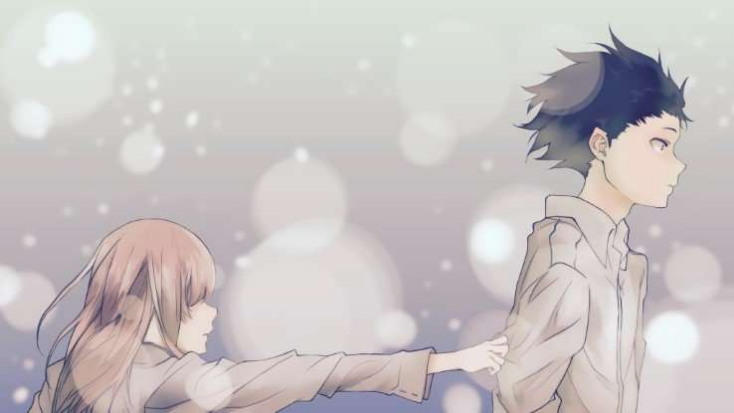What is the atmosphere of the scene?
Please look at the screenshot and answer using one word or phrase.

Delicate and reflective